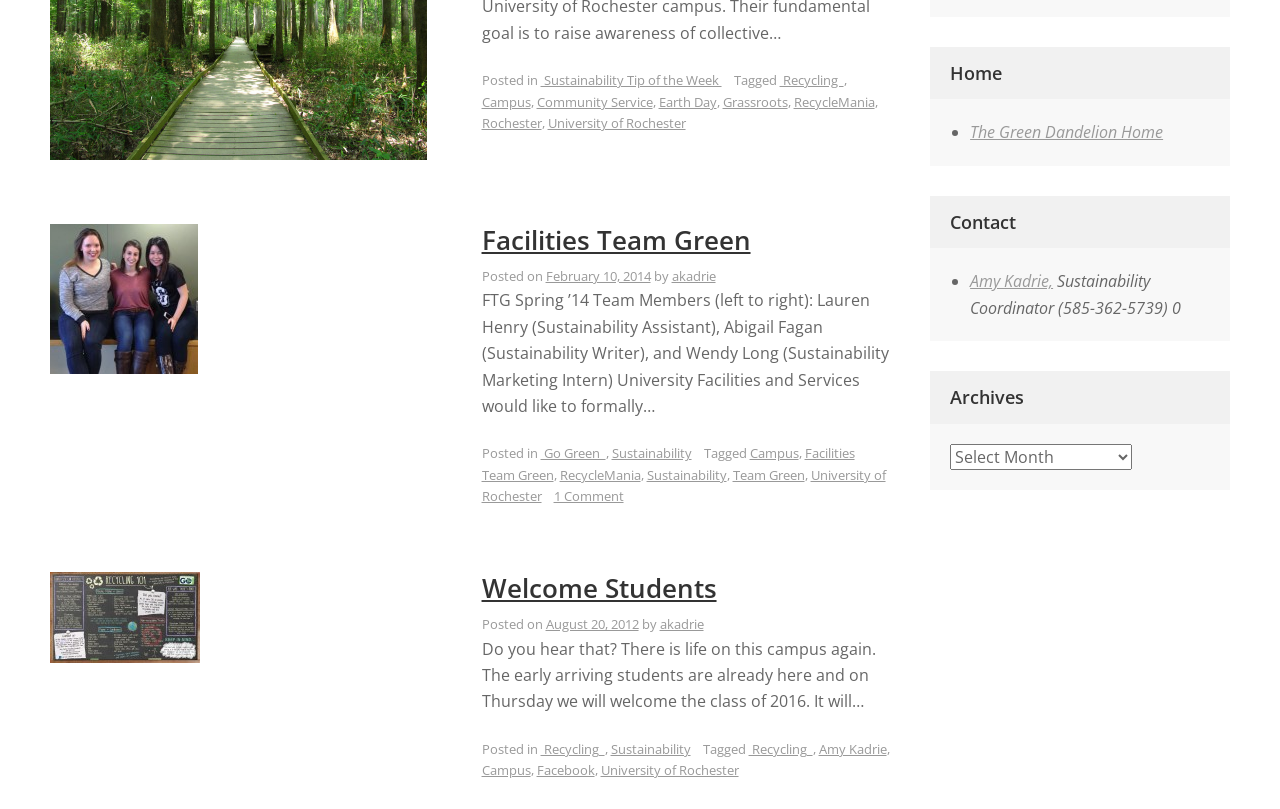How many team members are mentioned in the first article?
Using the image as a reference, answer with just one word or a short phrase.

3